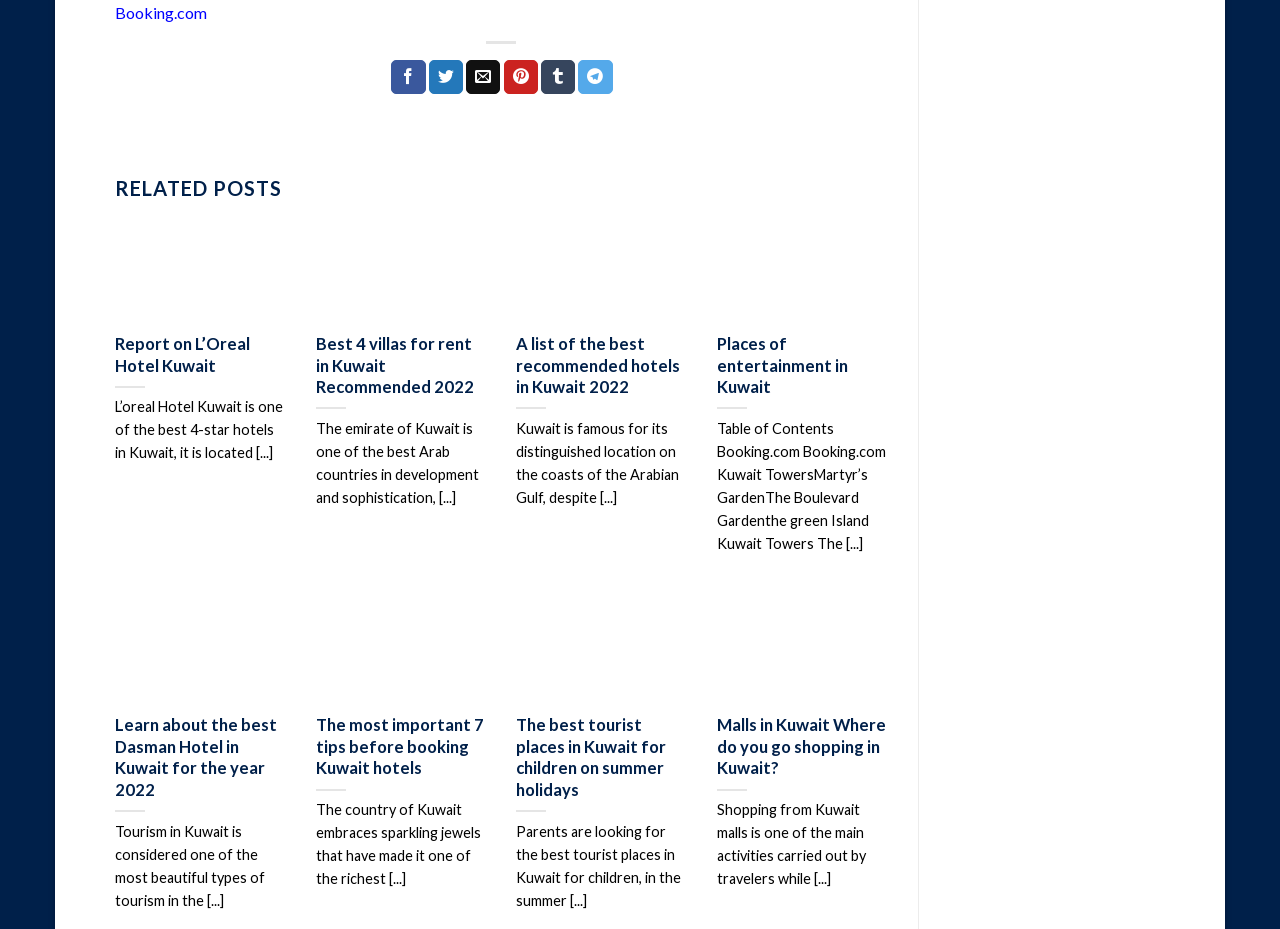Please identify the bounding box coordinates of the region to click in order to complete the task: "Share on Facebook". The coordinates must be four float numbers between 0 and 1, specified as [left, top, right, bottom].

[0.306, 0.065, 0.333, 0.101]